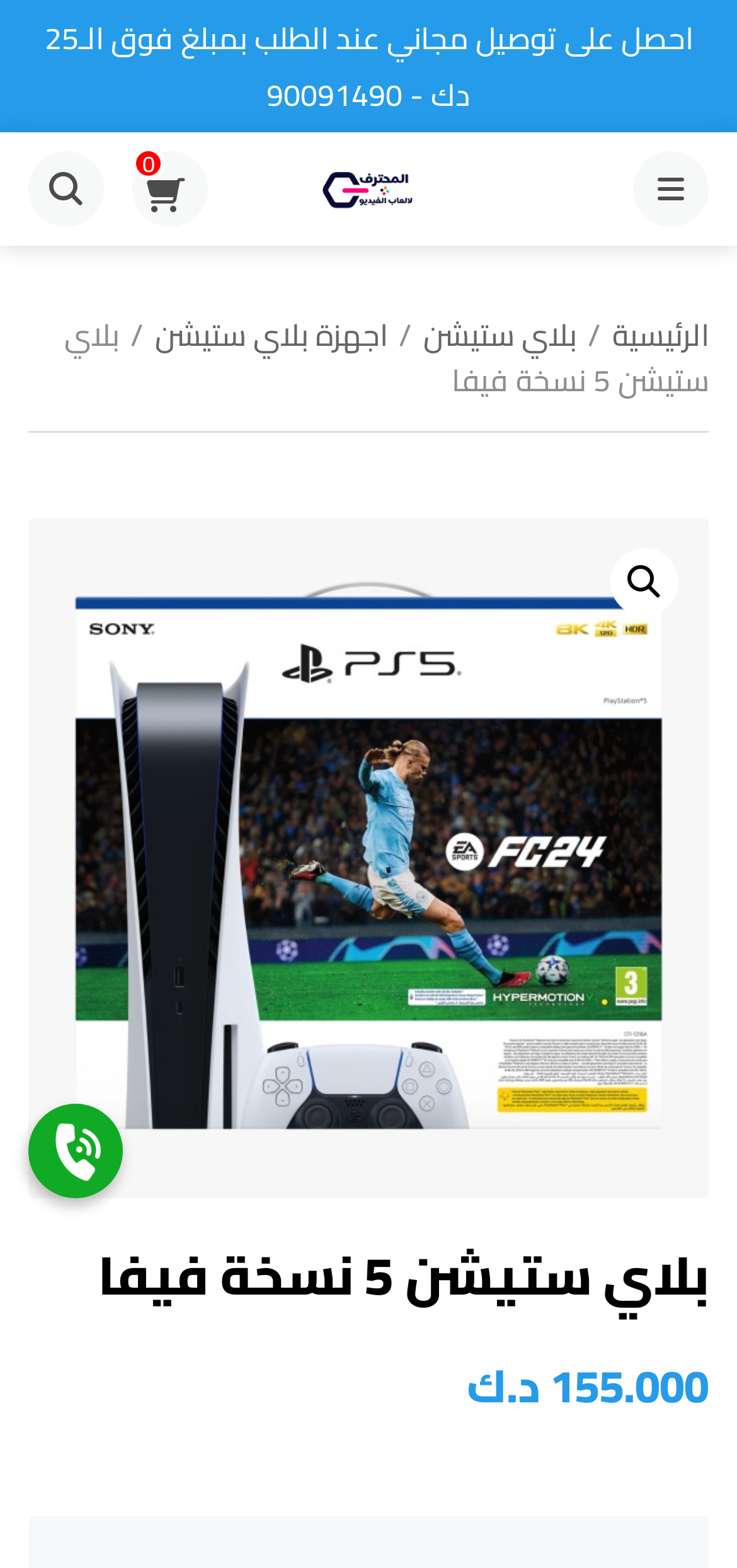Identify the bounding box of the UI element described as follows: "alt="المحترف للالعاب"". Provide the coordinates as four float numbers in the range of 0 to 1 [left, top, right, bottom].

[0.436, 0.087, 0.564, 0.146]